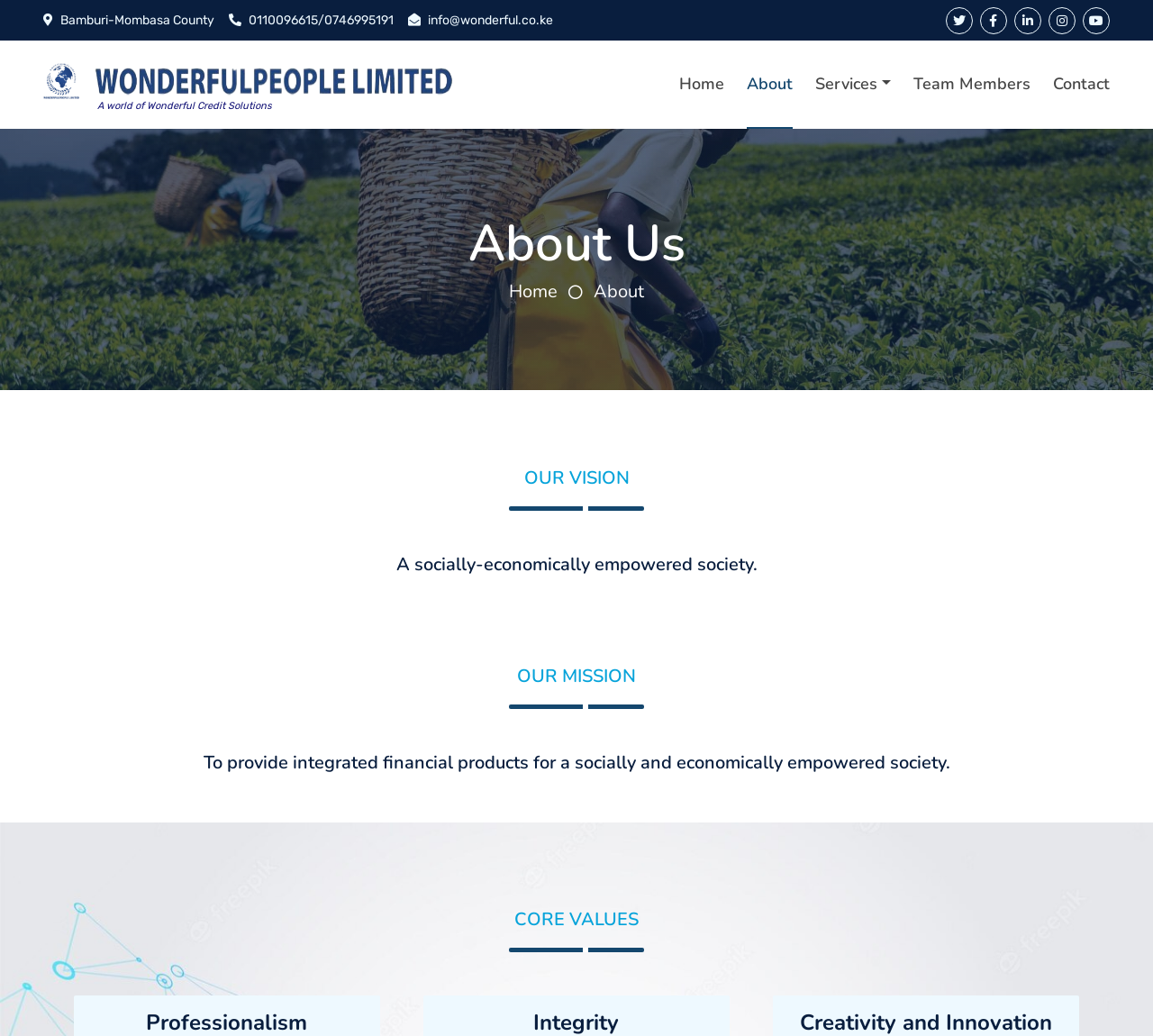Kindly provide the bounding box coordinates of the section you need to click on to fulfill the given instruction: "View more technical data".

None